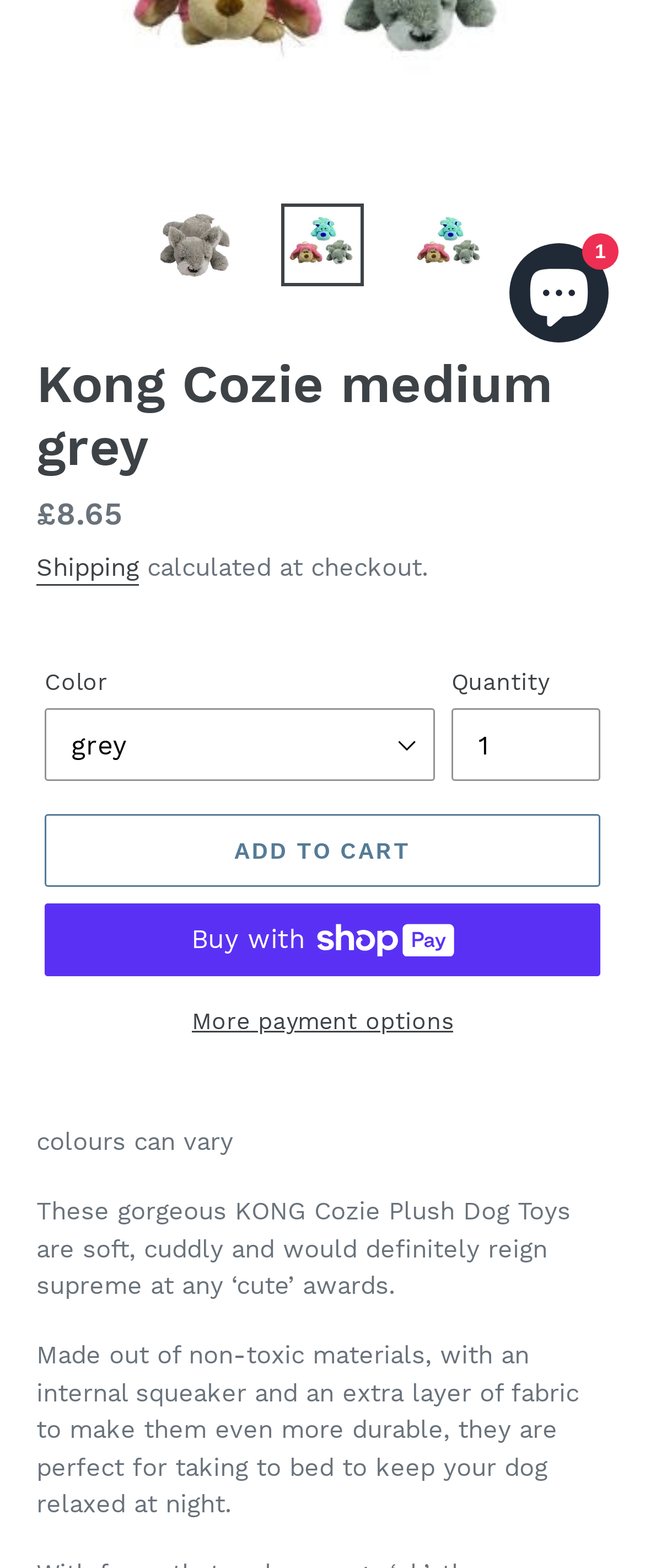Using the description "More payment options", locate and provide the bounding box of the UI element.

[0.069, 0.64, 0.931, 0.664]